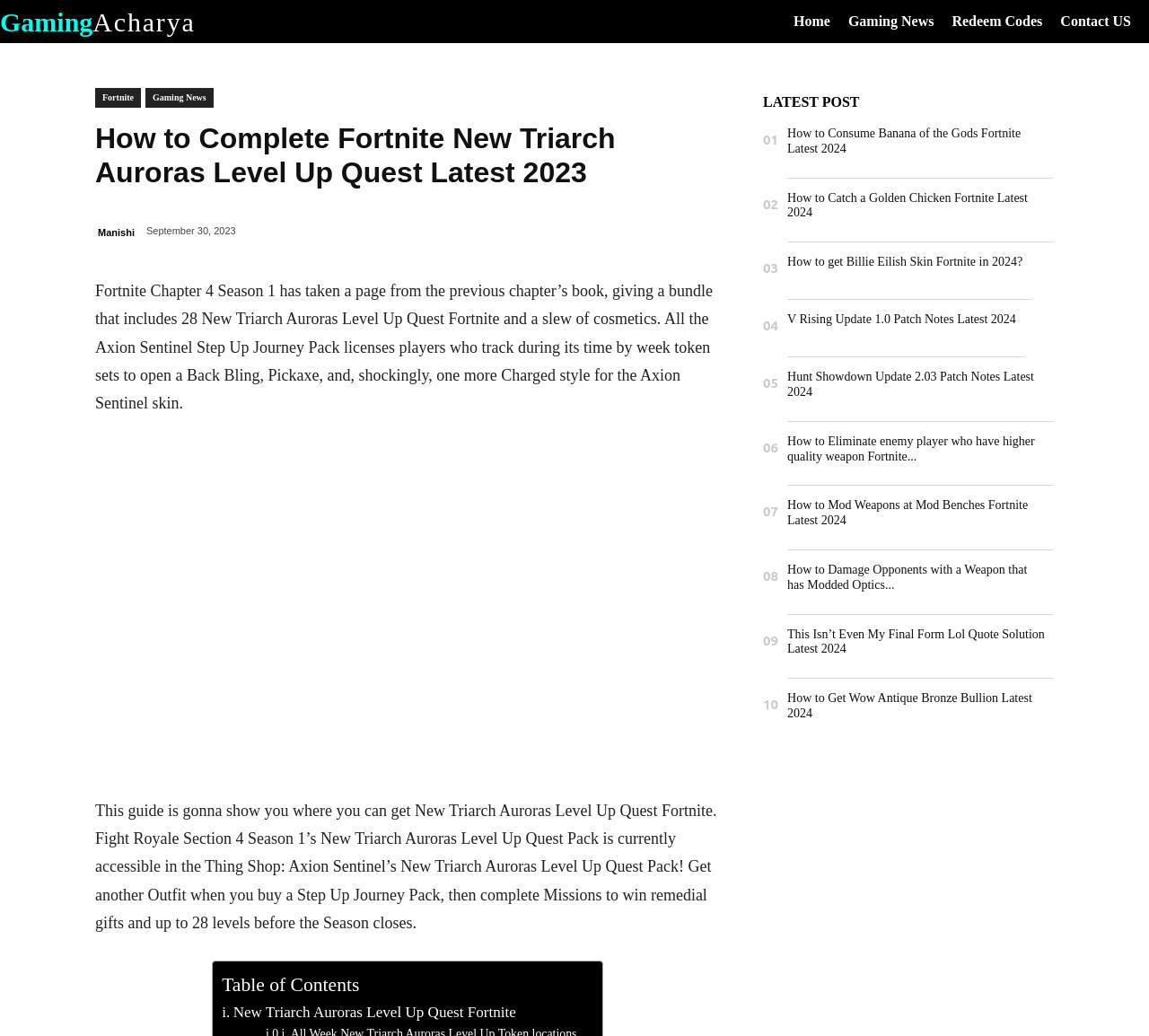Determine the main heading of the webpage and generate its text.

How to Complete Fortnite New Triarch Auroras Level Up Quest Latest 2023